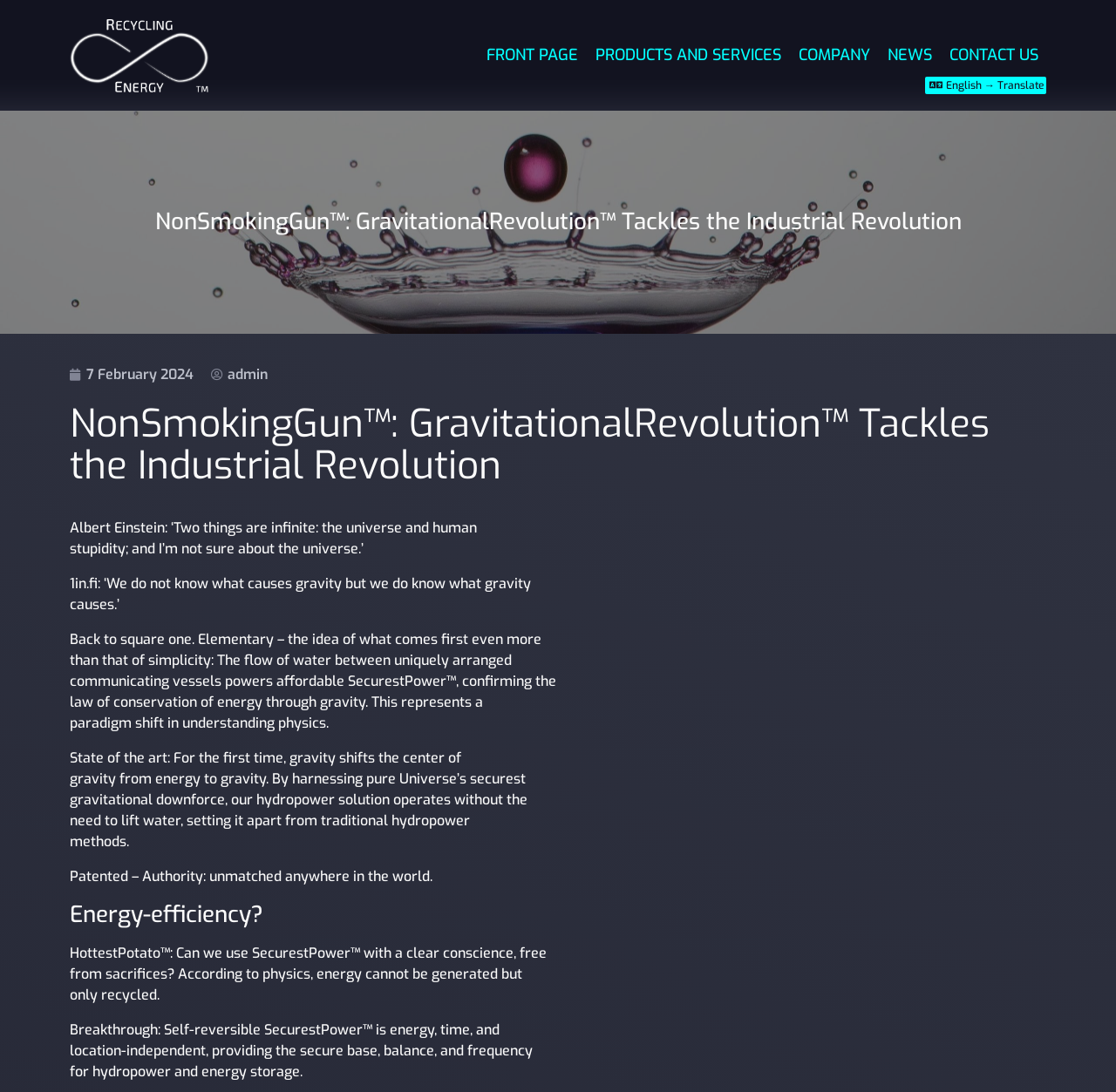Identify the bounding box of the HTML element described here: "Front page". Provide the coordinates as four float numbers between 0 and 1: [left, top, right, bottom].

[0.429, 0.036, 0.525, 0.065]